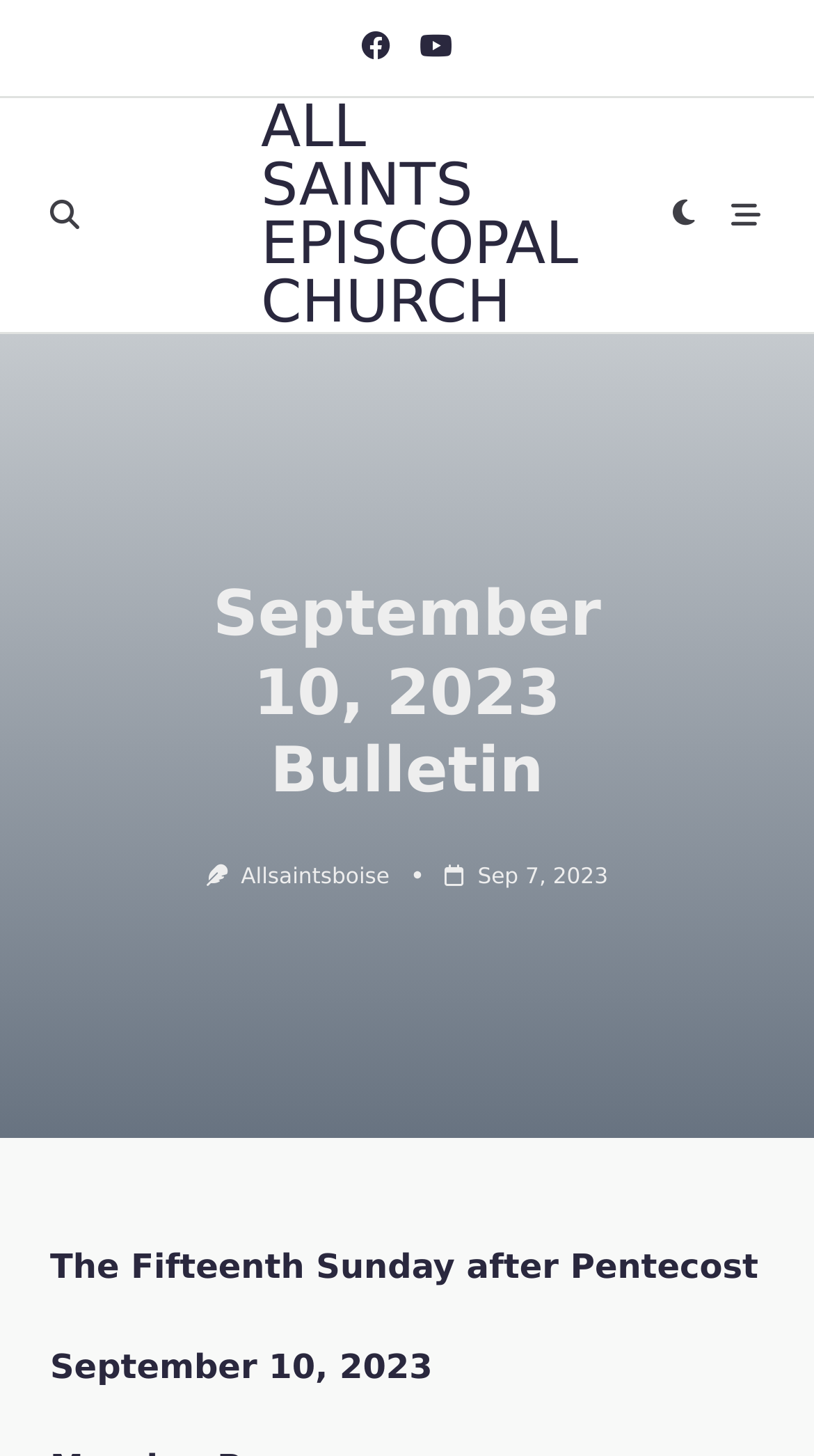What is the date of the bulletin?
Answer the question based on the image using a single word or a brief phrase.

September 10, 2023